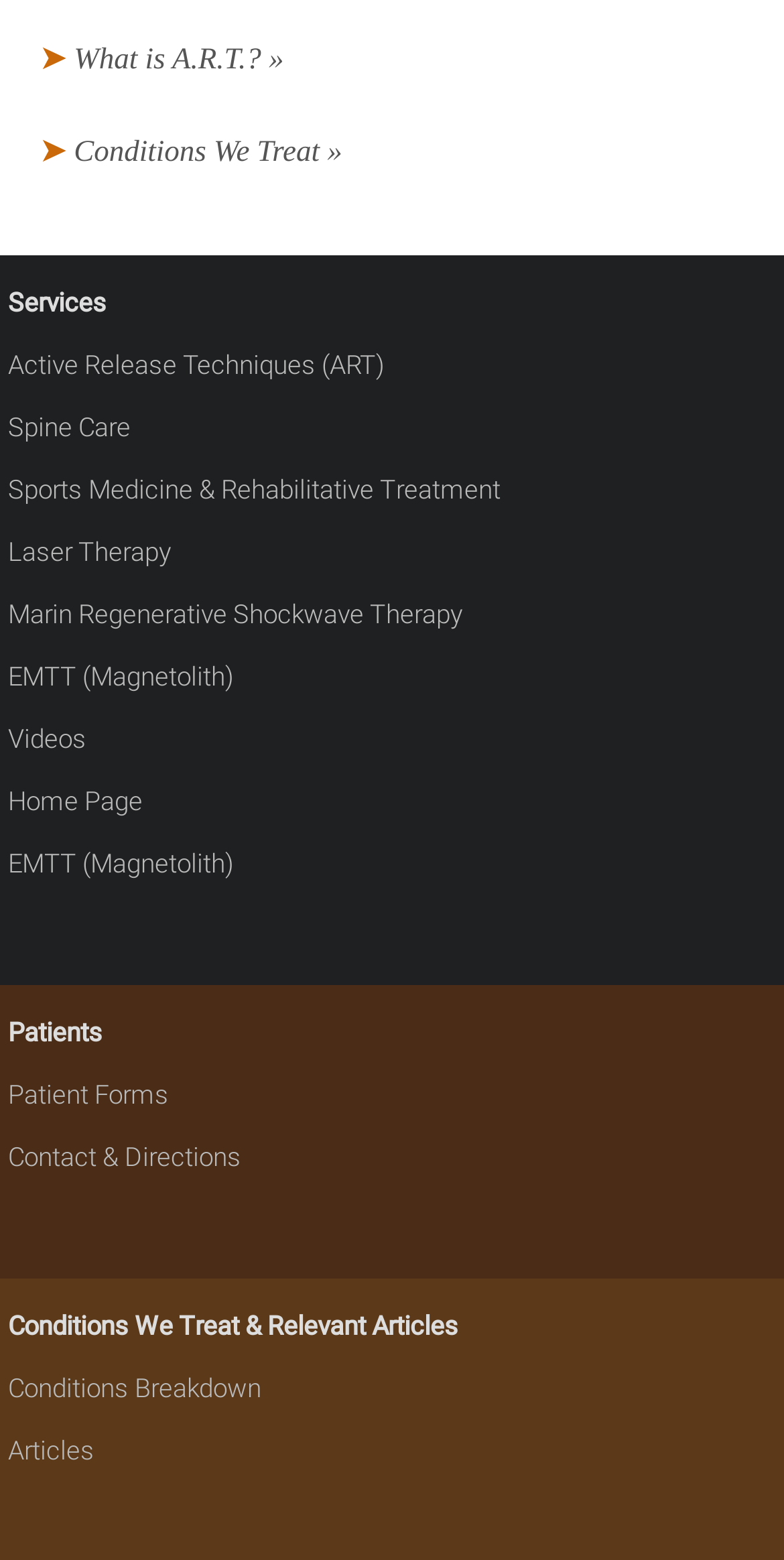Pinpoint the bounding box coordinates of the clickable area necessary to execute the following instruction: "Explore services". The coordinates should be given as four float numbers between 0 and 1, namely [left, top, right, bottom].

[0.01, 0.183, 0.136, 0.222]